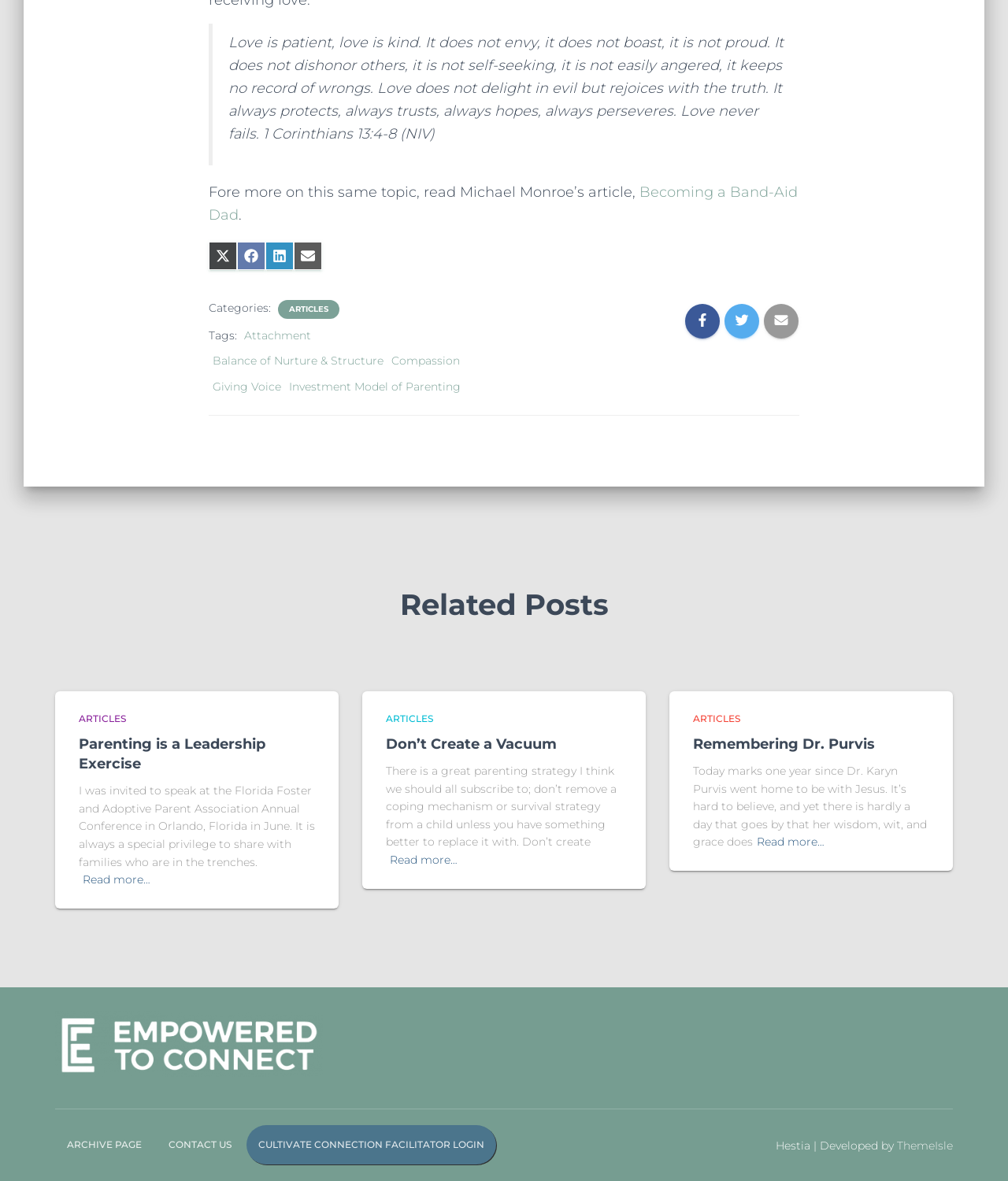What is the main topic of the webpage?
Provide a thorough and detailed answer to the question.

Based on the content of the webpage, it appears to be focused on parenting, with quotes and articles related to parenting and leadership. The presence of categories and tags such as 'Attachment', 'Balance of Nurture & Structure', and 'Compassion' also suggest that the webpage is centered around parenting.